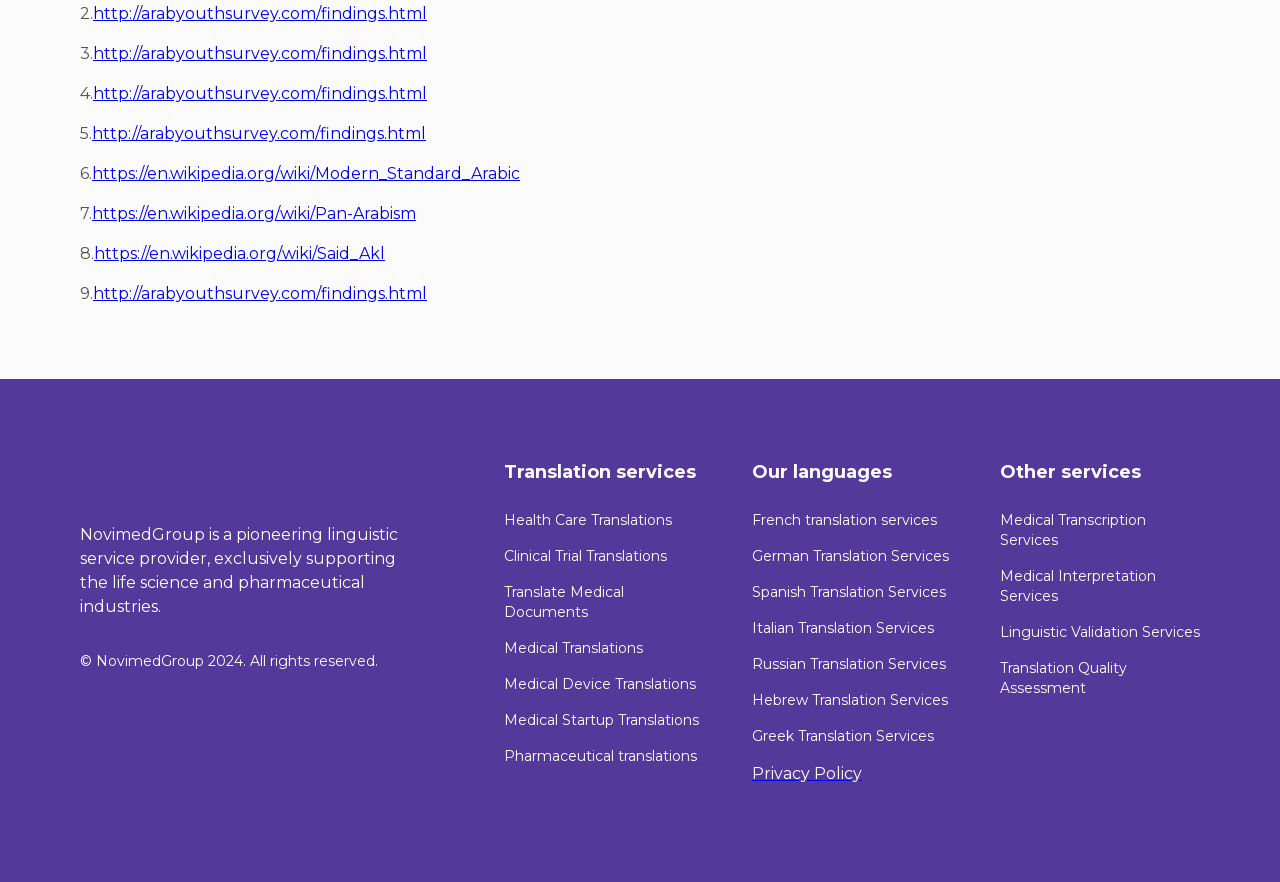Could you indicate the bounding box coordinates of the region to click in order to complete this instruction: "Explore the languages offered by NovimedGroup".

[0.588, 0.52, 0.744, 0.551]